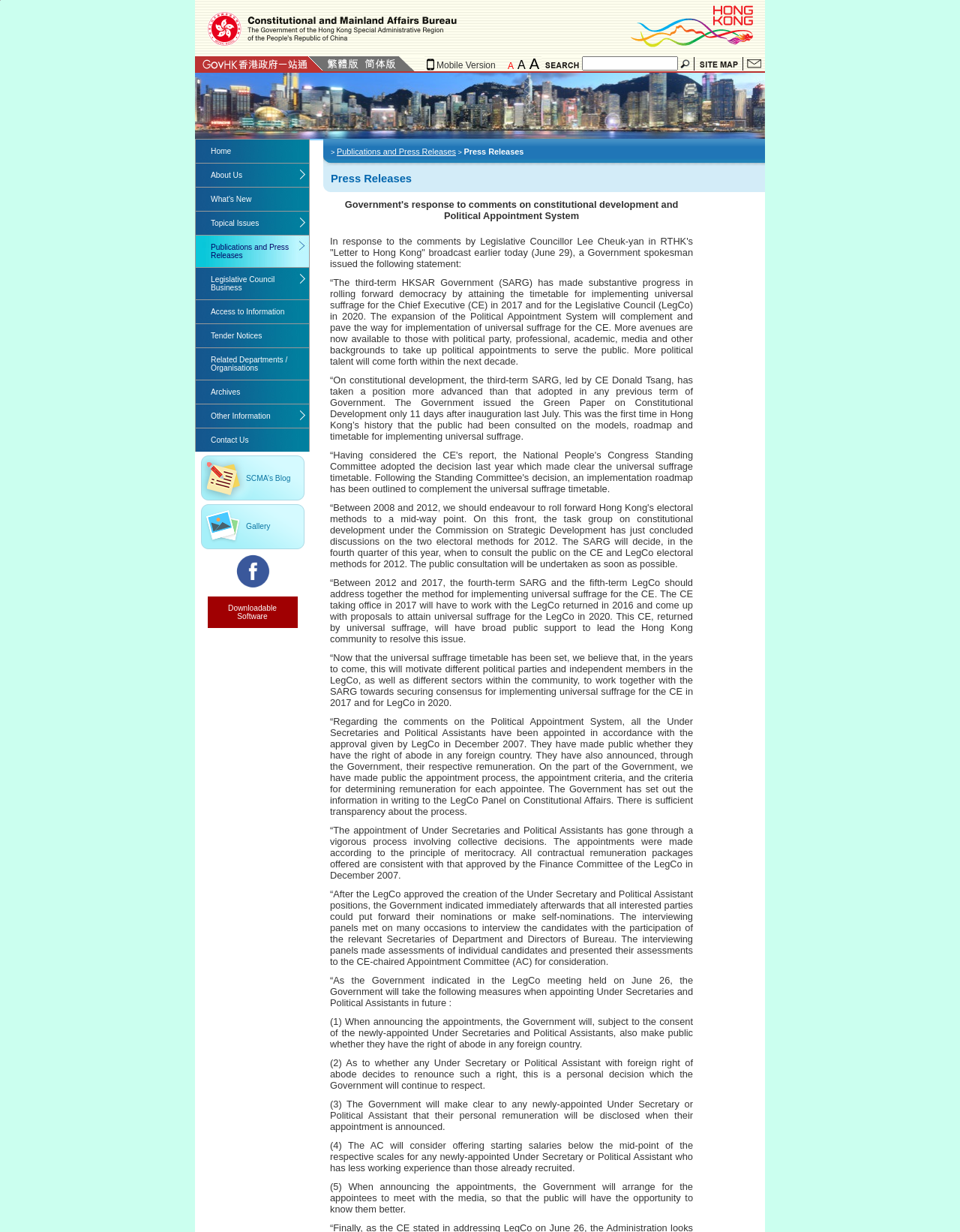Please determine the bounding box coordinates of the area that needs to be clicked to complete this task: 'Search for something'. The coordinates must be four float numbers between 0 and 1, formatted as [left, top, right, bottom].

[0.606, 0.046, 0.706, 0.057]